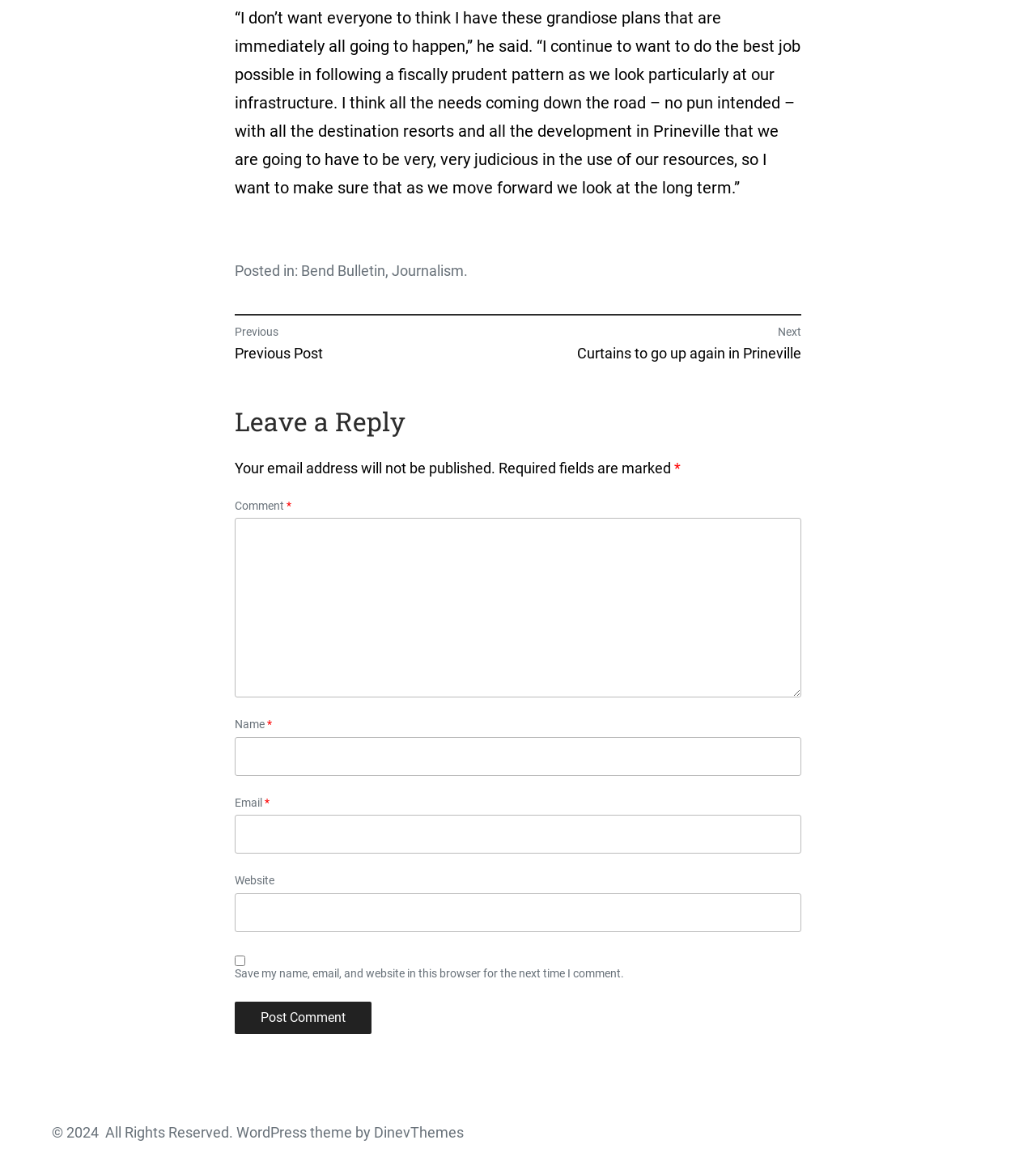What is the topic of the article?
Analyze the image and provide a thorough answer to the question.

The topic of the article can be inferred from the quote mentioned in the article, which talks about fiscally prudent patterns and infrastructure development in Prineville.